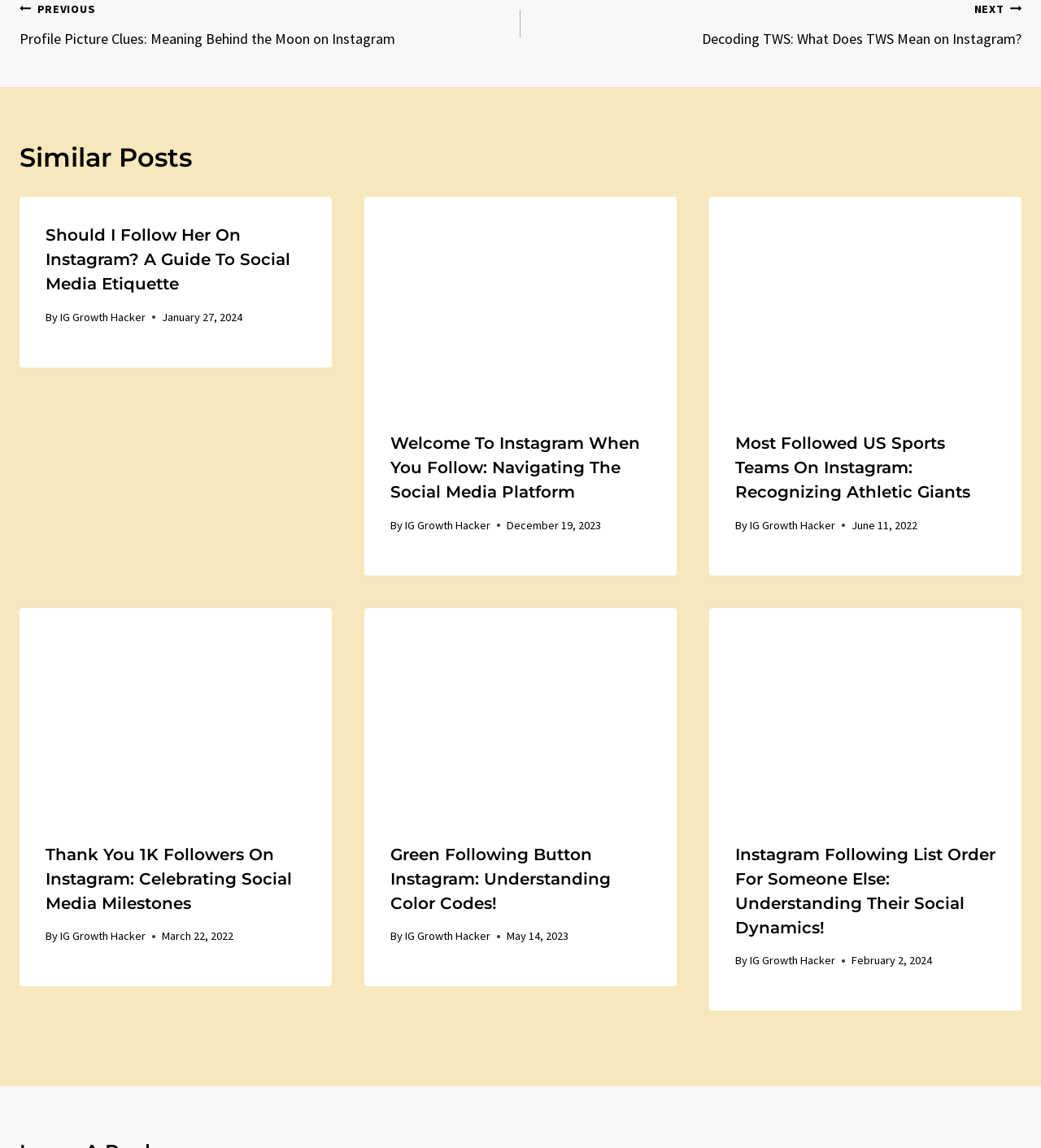What is the date of the third article?
From the screenshot, supply a one-word or short-phrase answer.

June 11, 2022